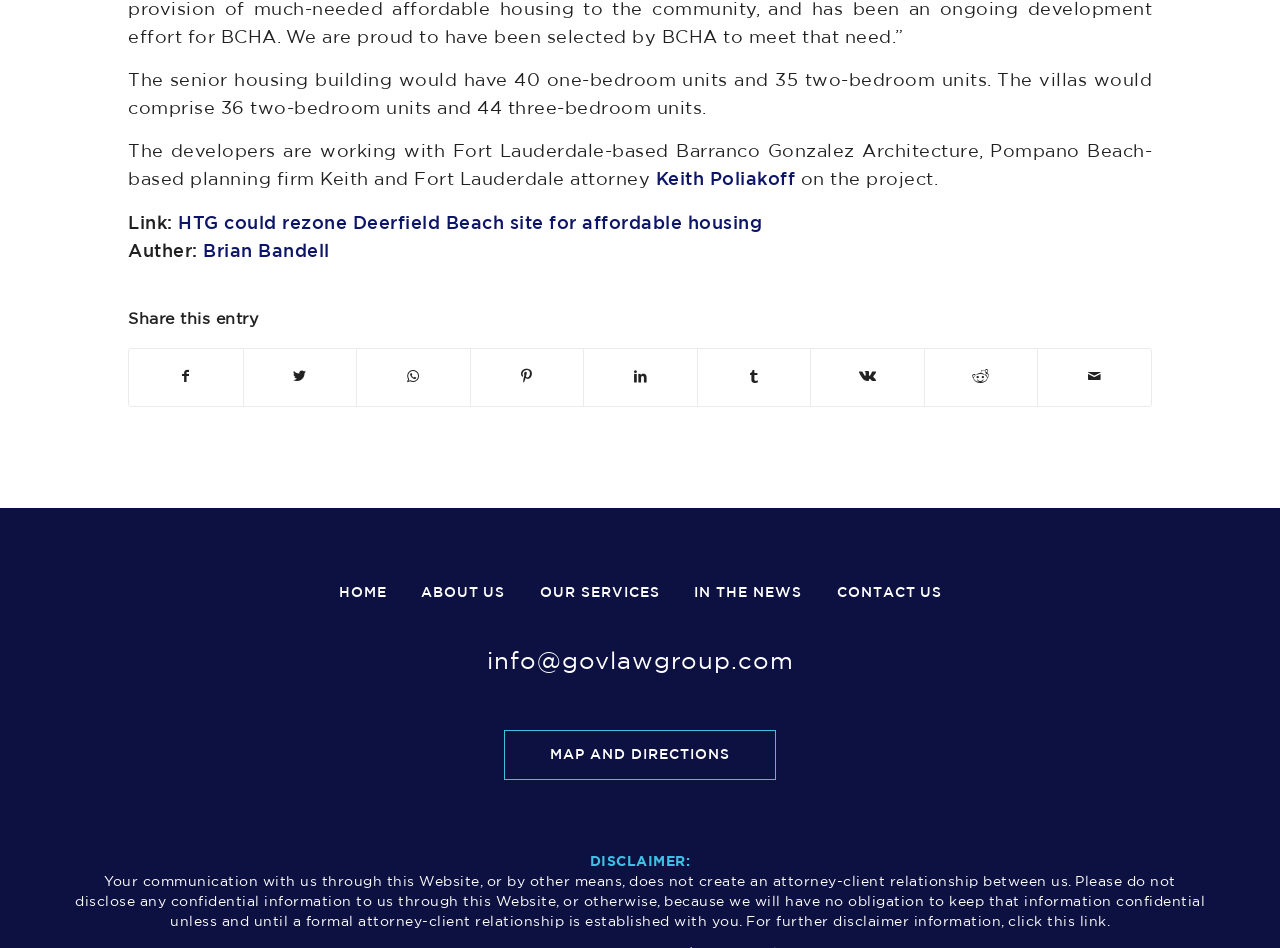Please give a succinct answer to the question in one word or phrase:
What is the topic of the article?

Affordable housing